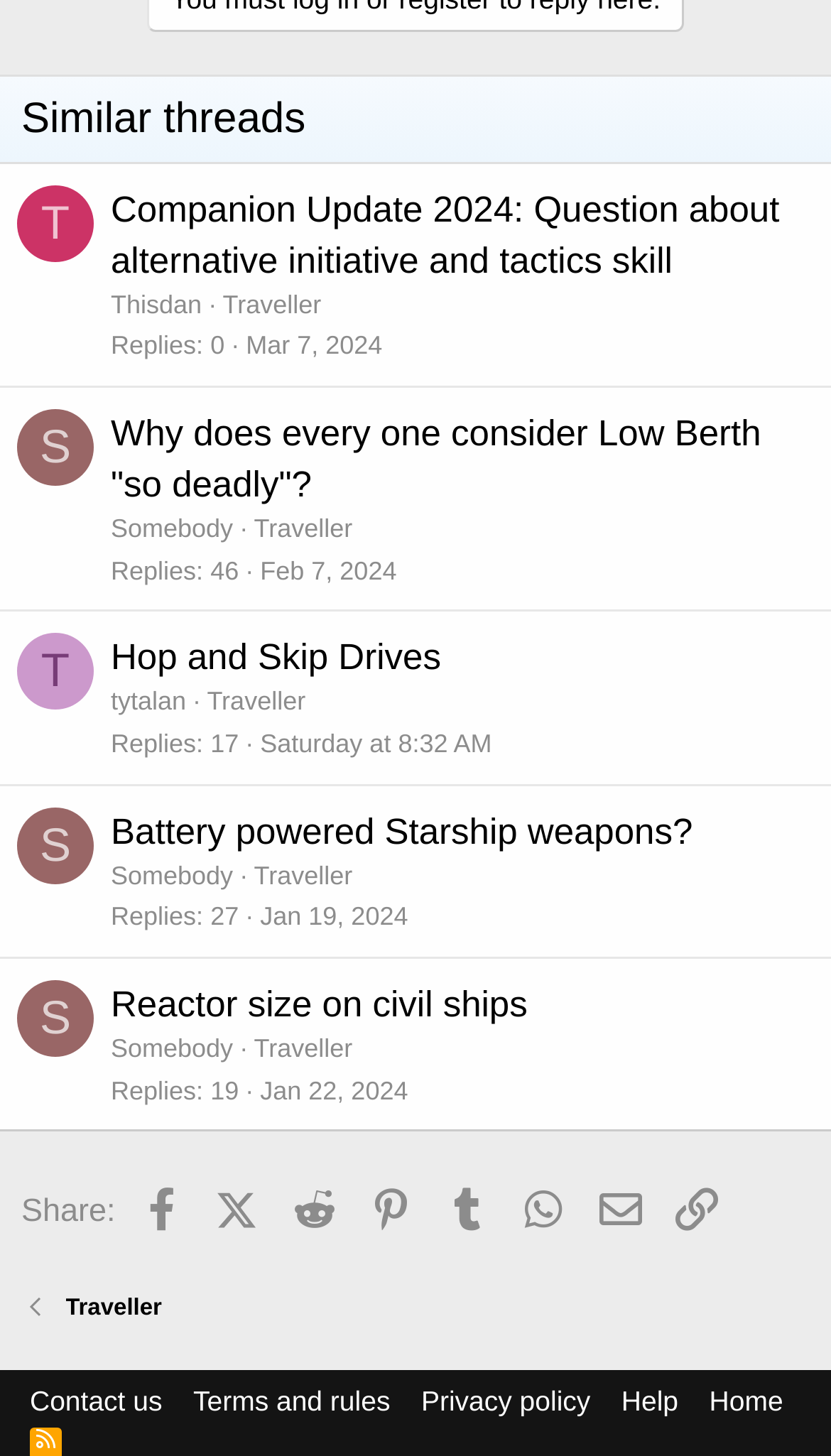Determine the bounding box coordinates of the target area to click to execute the following instruction: "Check the replies of the thread 'Hop and Skip Drives'."

[0.253, 0.5, 0.287, 0.521]